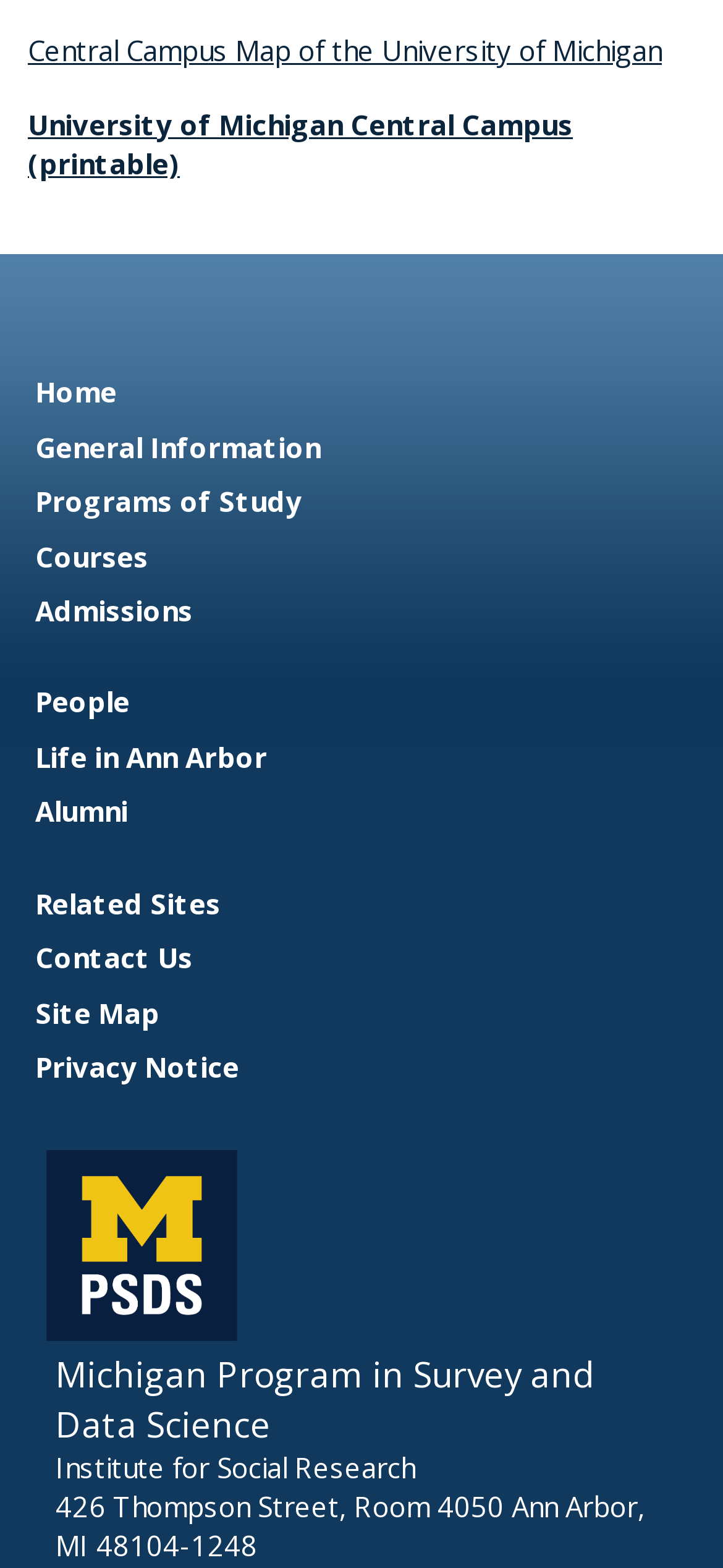Find the bounding box of the UI element described as: "Site Map". The bounding box coordinates should be given as four float values between 0 and 1, i.e., [left, top, right, bottom].

[0.038, 0.629, 0.962, 0.664]